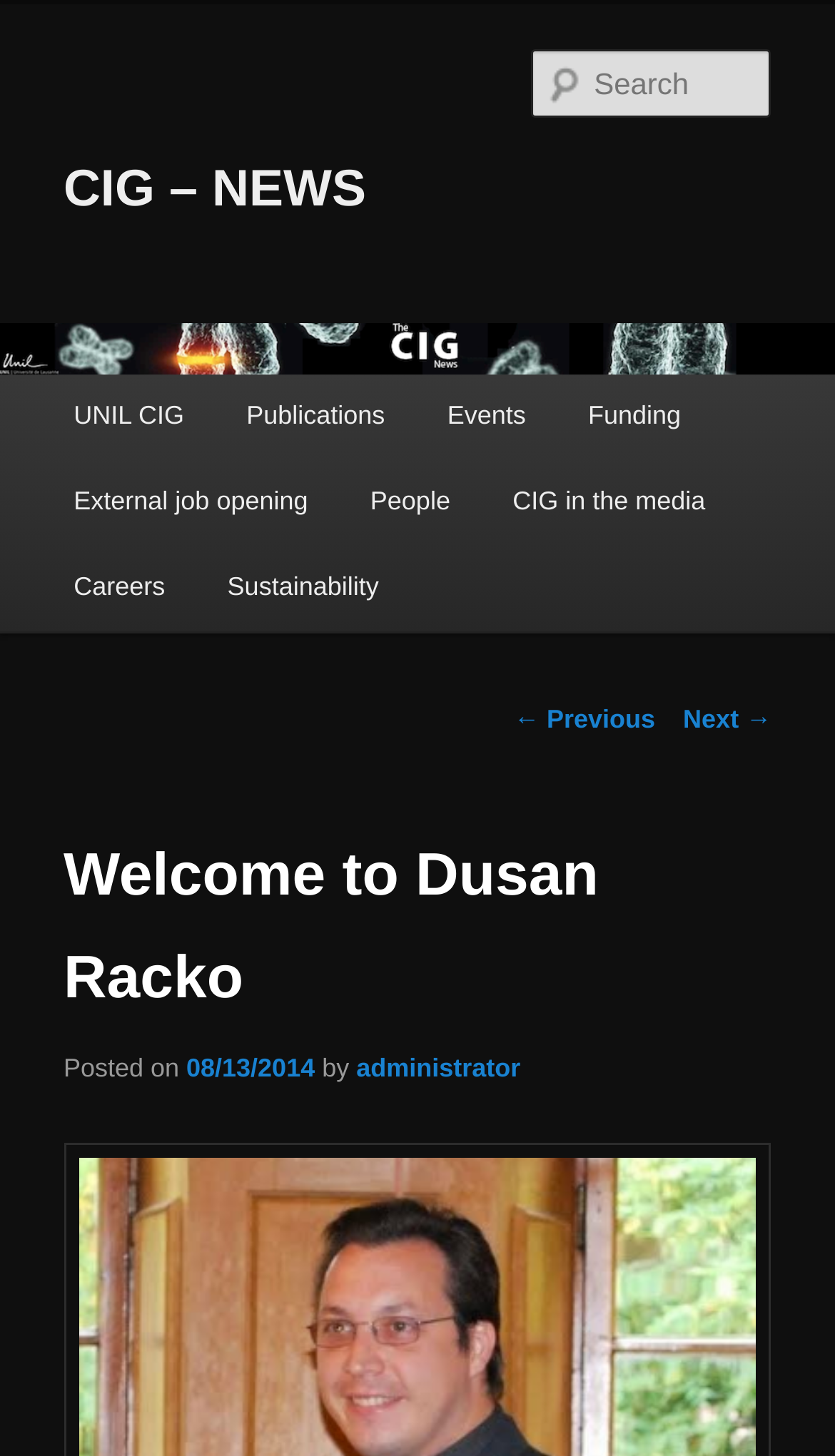Please mark the clickable region by giving the bounding box coordinates needed to complete this instruction: "Search for something".

[0.637, 0.034, 0.924, 0.081]